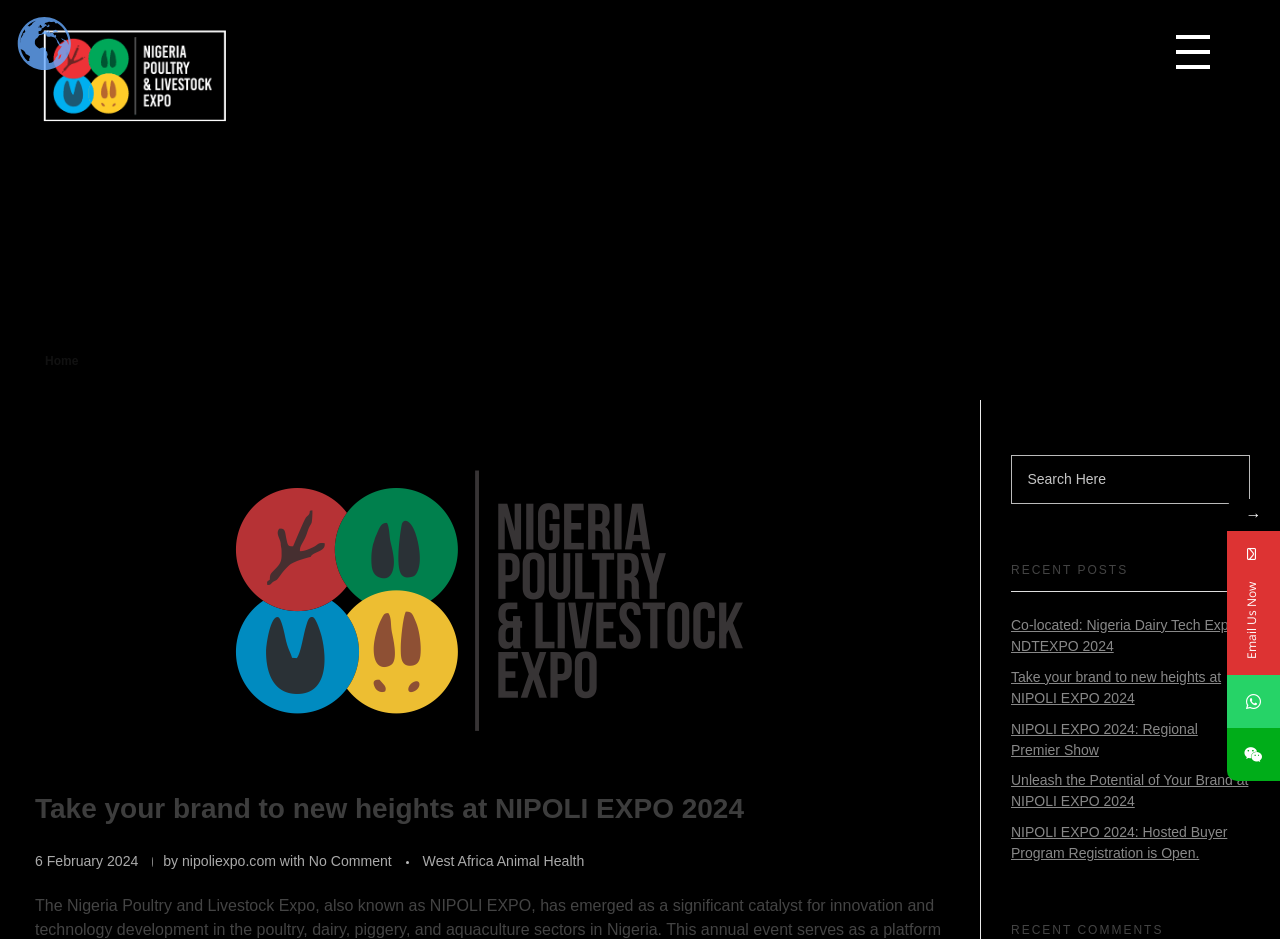Please provide the bounding box coordinates in the format (top-left x, top-left y, bottom-right x, bottom-right y). Remember, all values are floating point numbers between 0 and 1. What is the bounding box coordinate of the region described as: NIPOLI EXPO 2024

[0.027, 0.131, 0.193, 0.16]